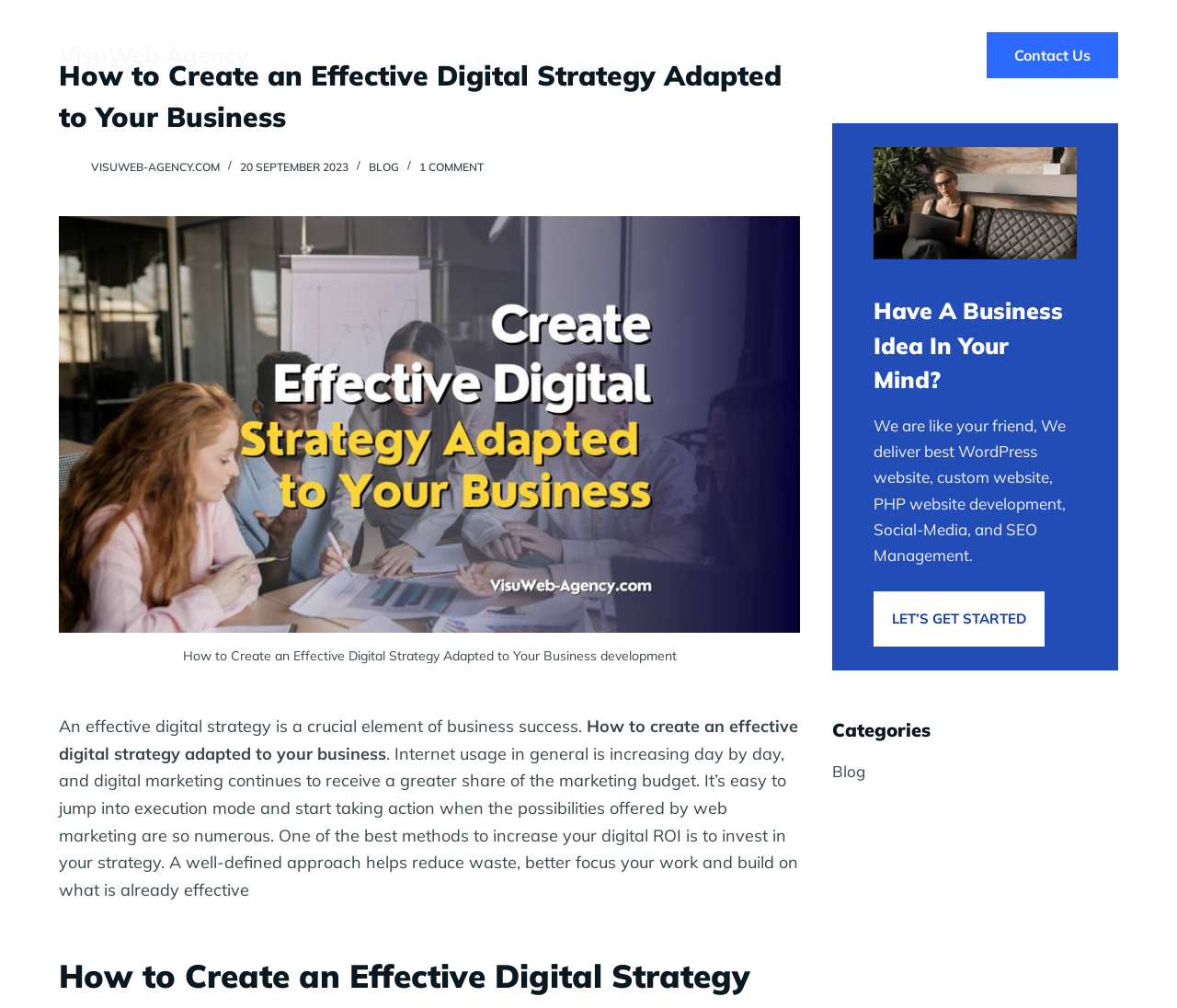Could you indicate the bounding box coordinates of the region to click in order to complete this instruction: "Get started with a business idea".

[0.758, 0.605, 0.872, 0.622]